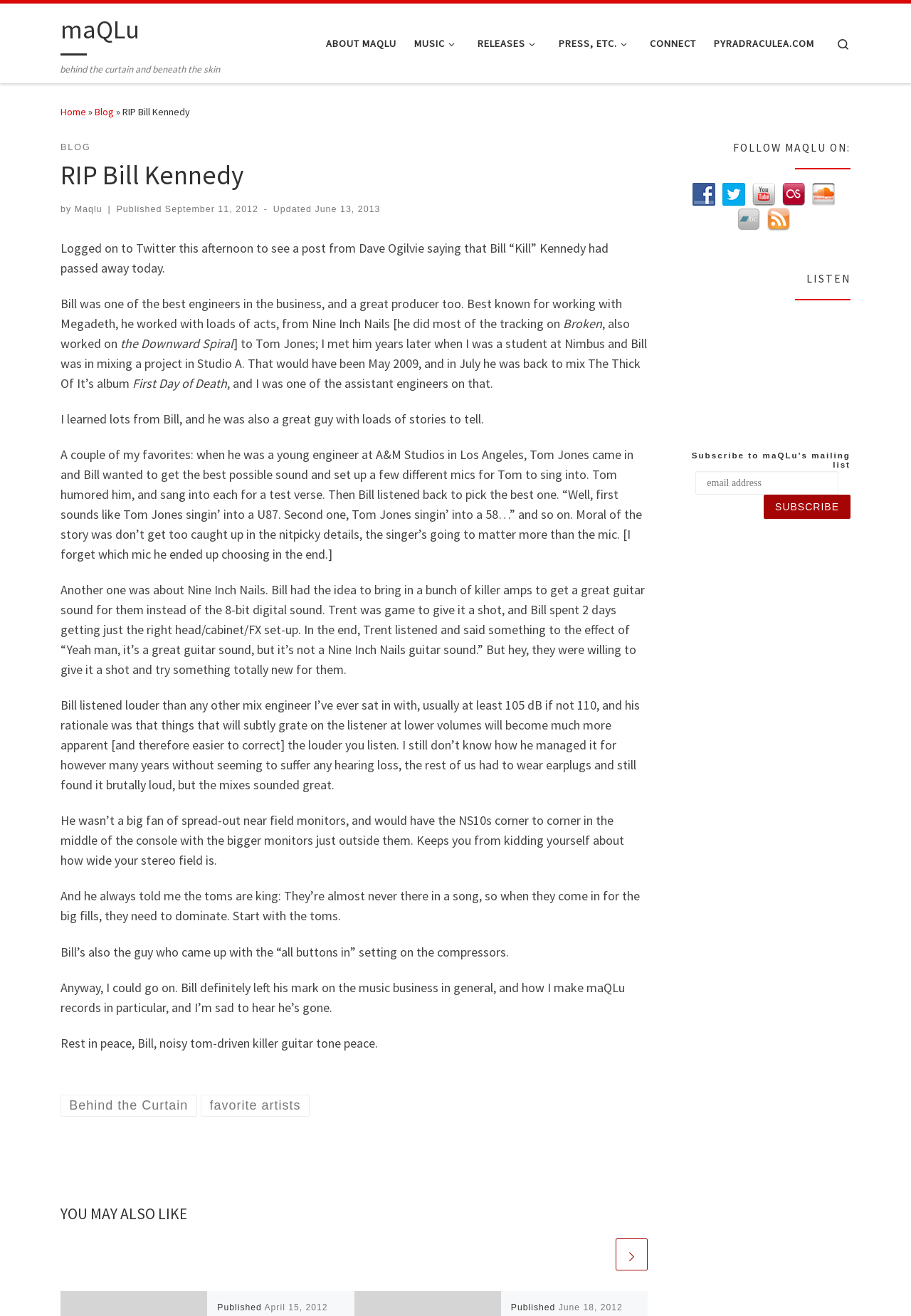Determine the bounding box coordinates of the element that should be clicked to execute the following command: "Click on the 'MUSIC' dropdown menu".

[0.45, 0.022, 0.51, 0.044]